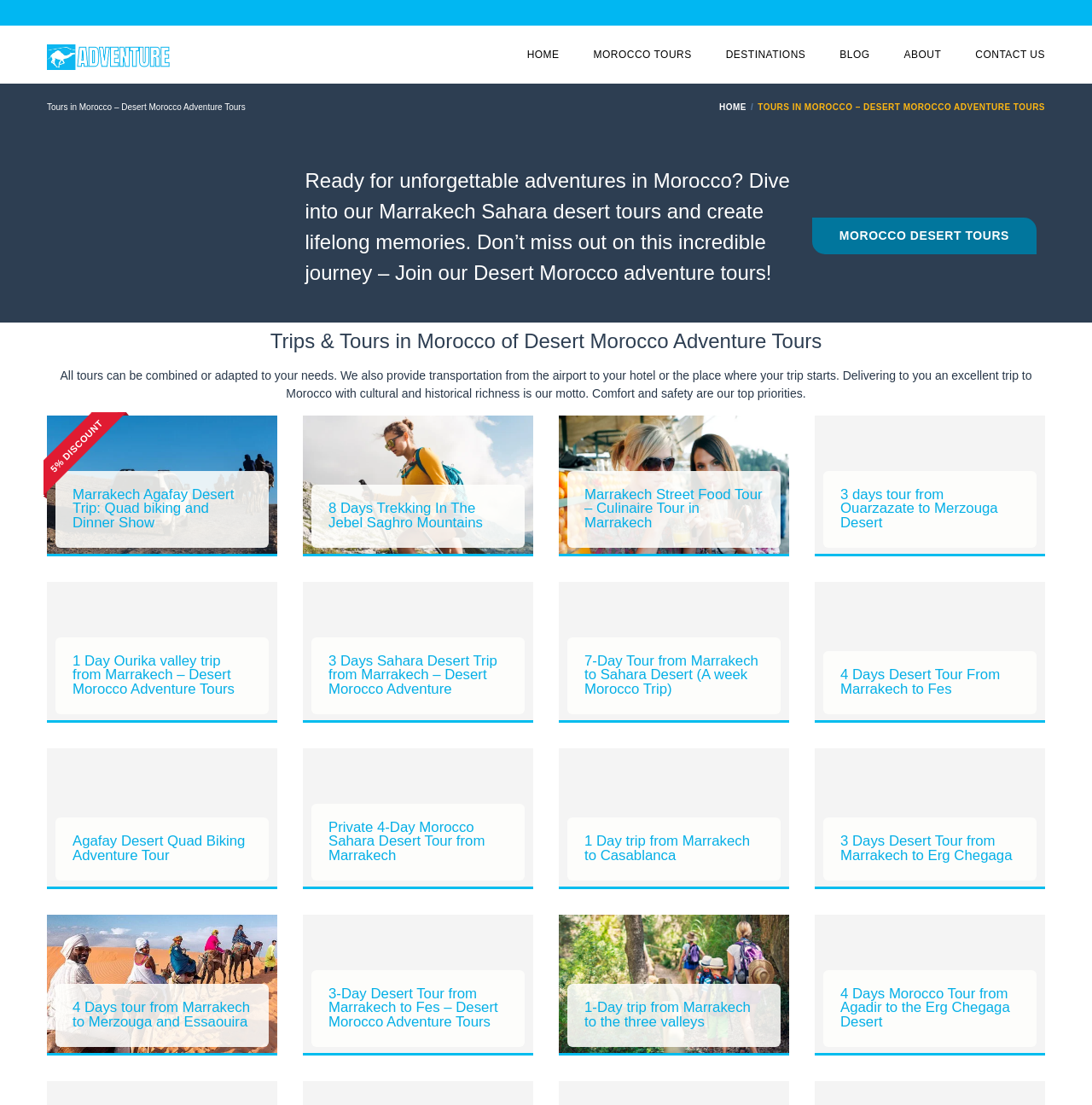Can you show the bounding box coordinates of the region to click on to complete the task described in the instruction: "browse Archives"?

None